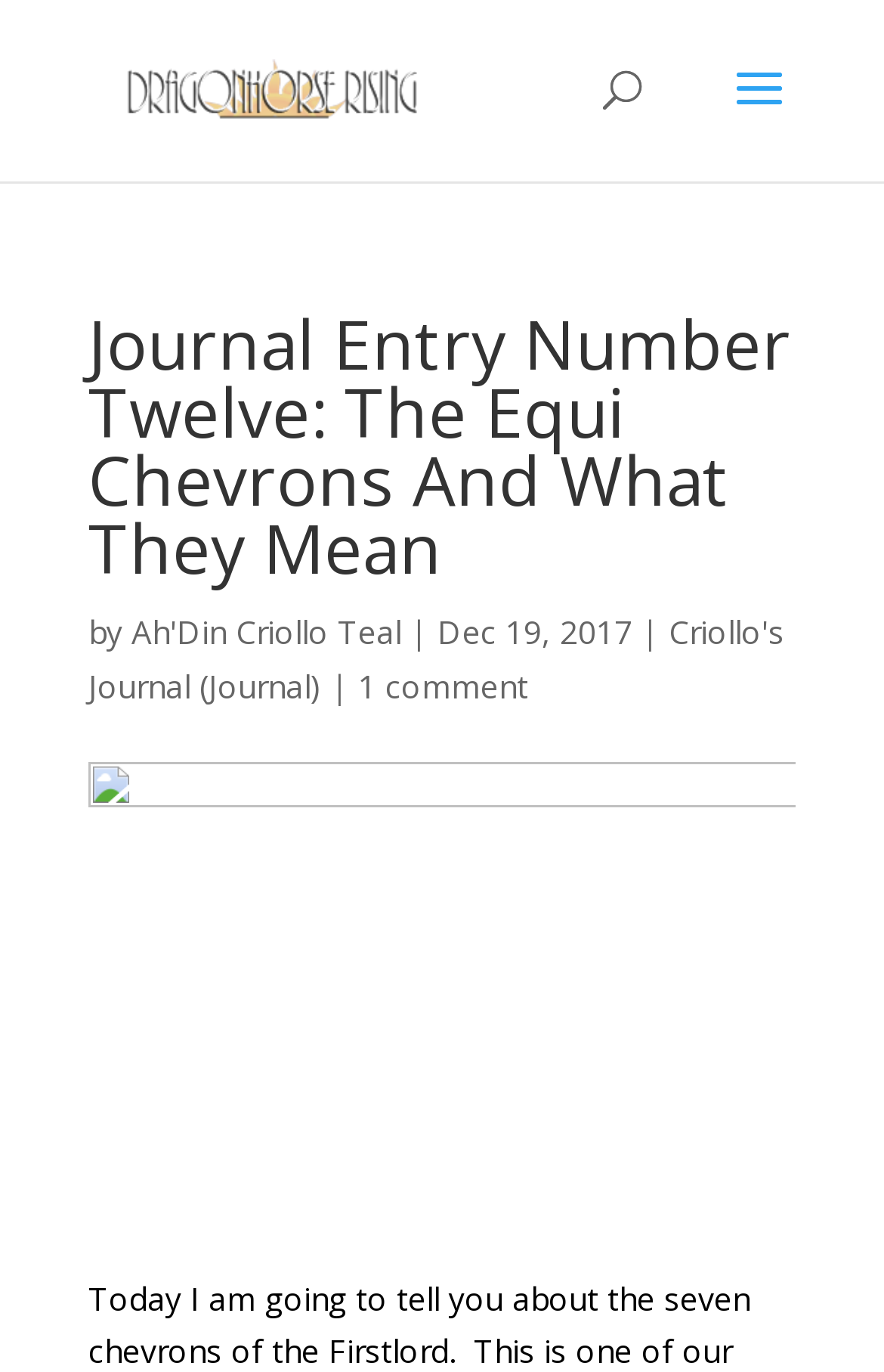What is the name of the journal?
Give a single word or phrase answer based on the content of the image.

Criollo's Journal